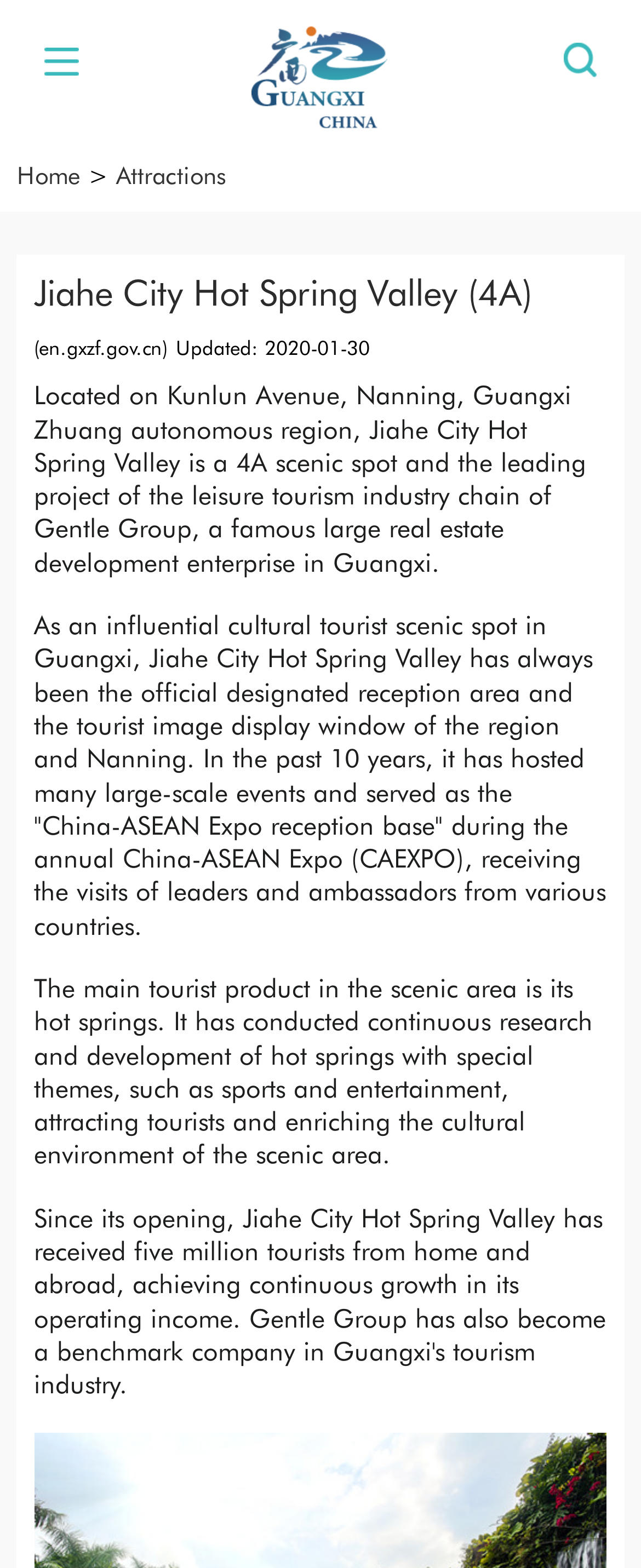What is the main tourist product in the scenic area?
Look at the screenshot and respond with a single word or phrase.

Hot springs